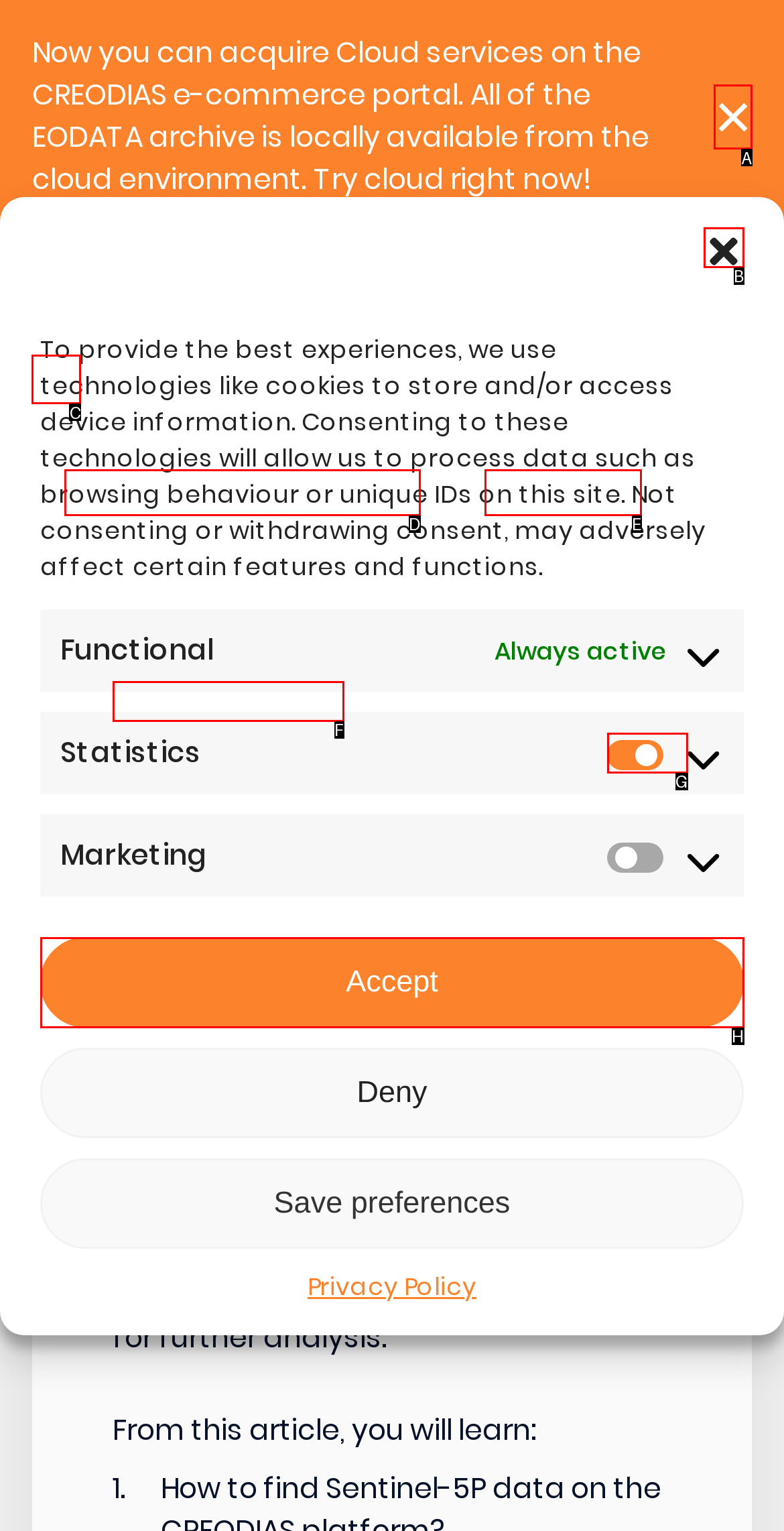Which HTML element should be clicked to fulfill the following task: Expand the knowledgebase?
Reply with the letter of the appropriate option from the choices given.

C